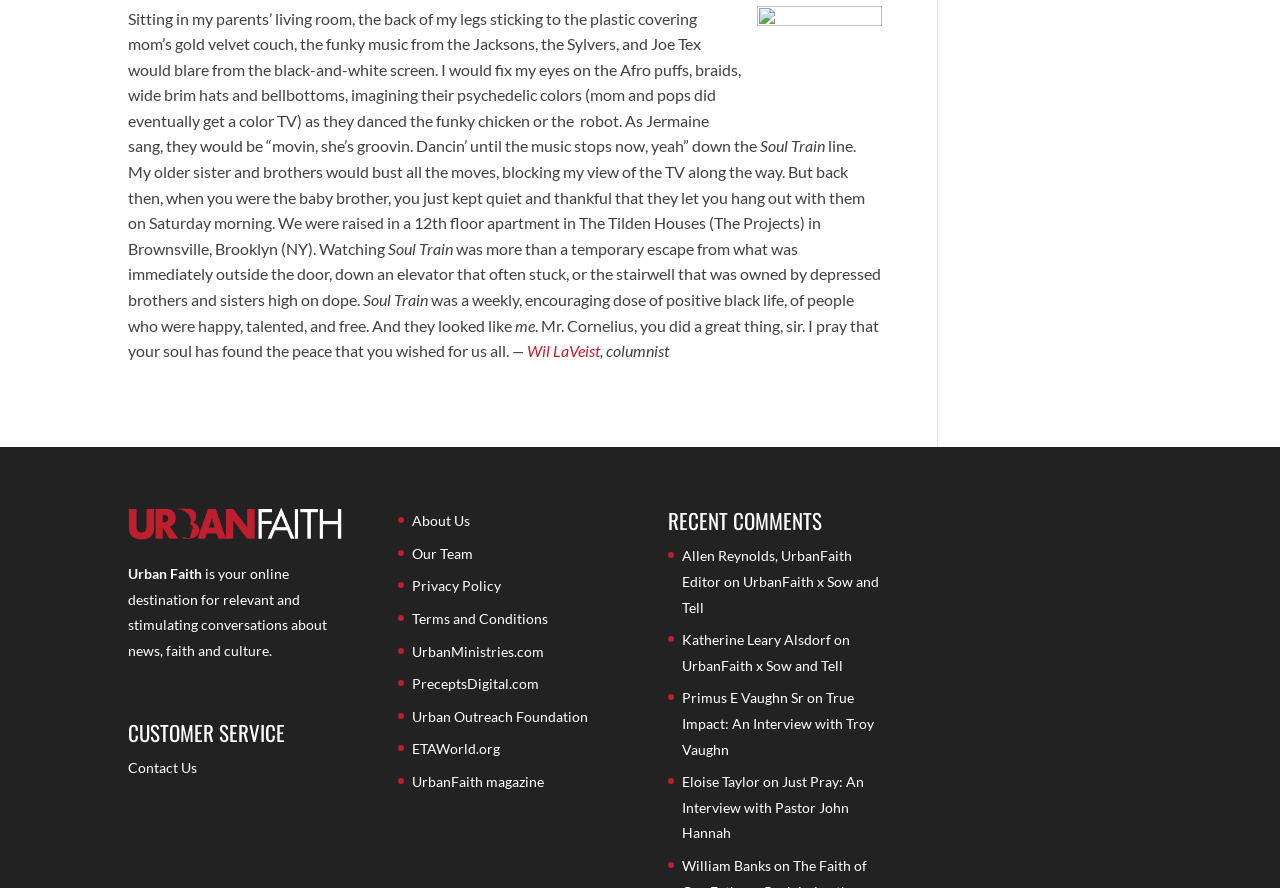Please locate the bounding box coordinates of the region I need to click to follow this instruction: "Read the article by Wil LaVeist".

[0.412, 0.384, 0.469, 0.406]